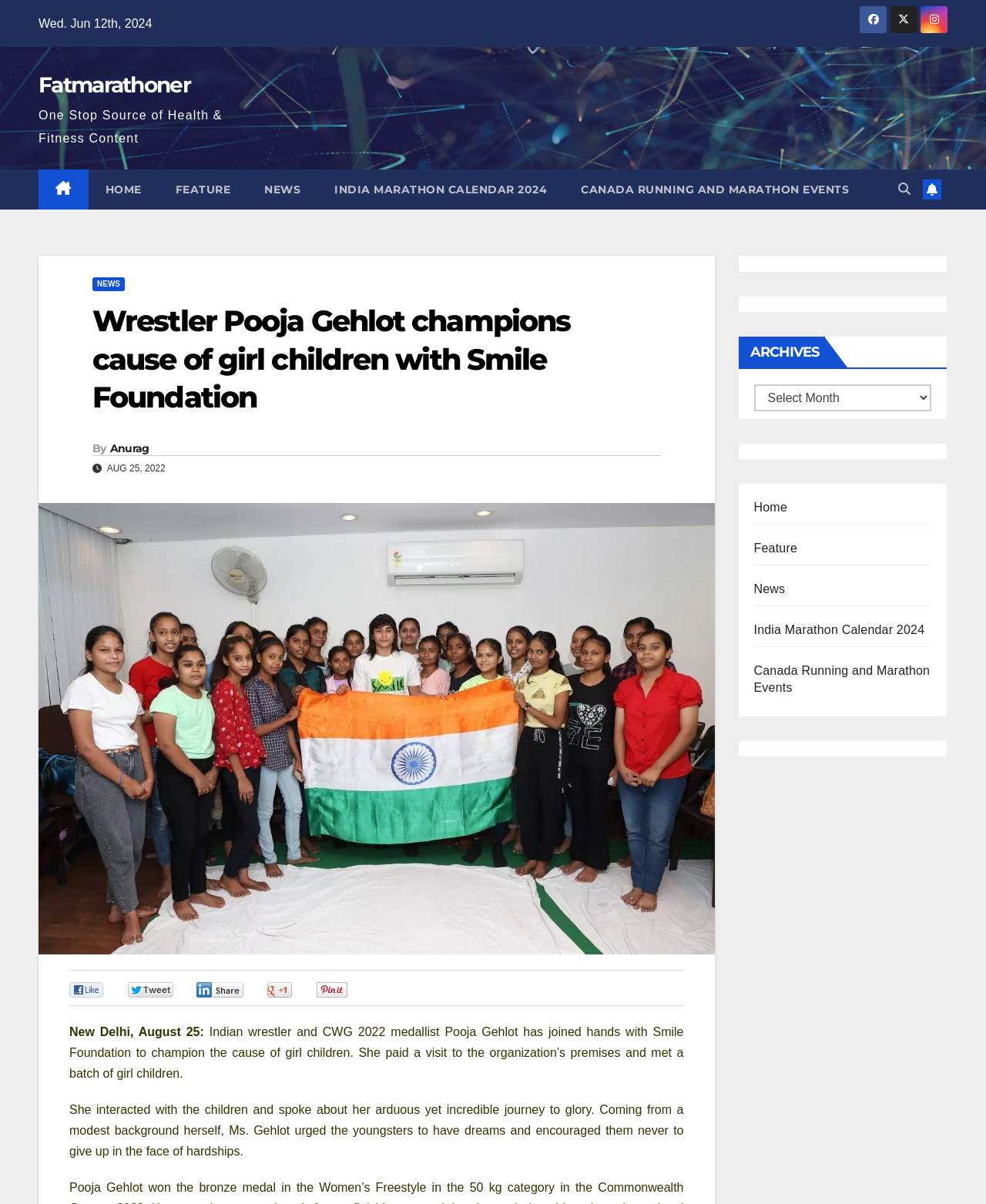Find the coordinates for the bounding box of the element with this description: "News".

[0.094, 0.231, 0.127, 0.242]